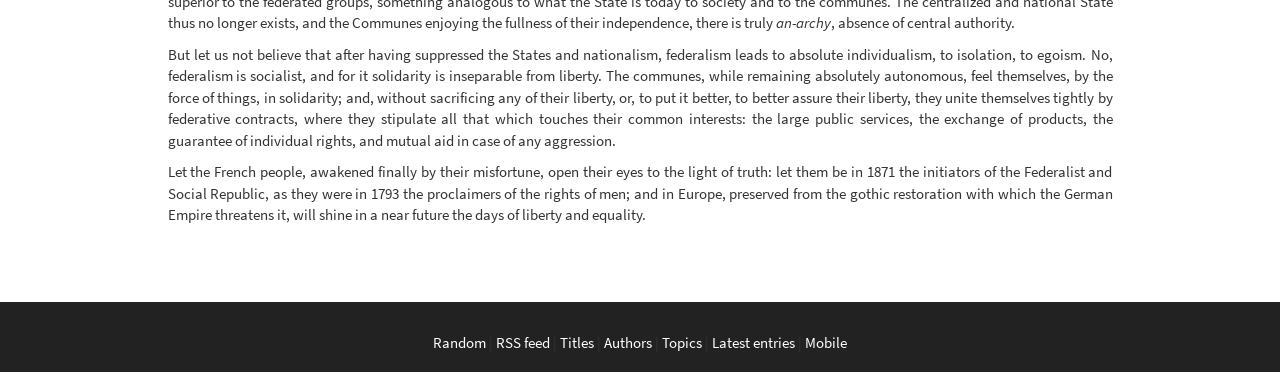How many links are there at the bottom of the page?
Look at the image and answer the question with a single word or phrase.

7